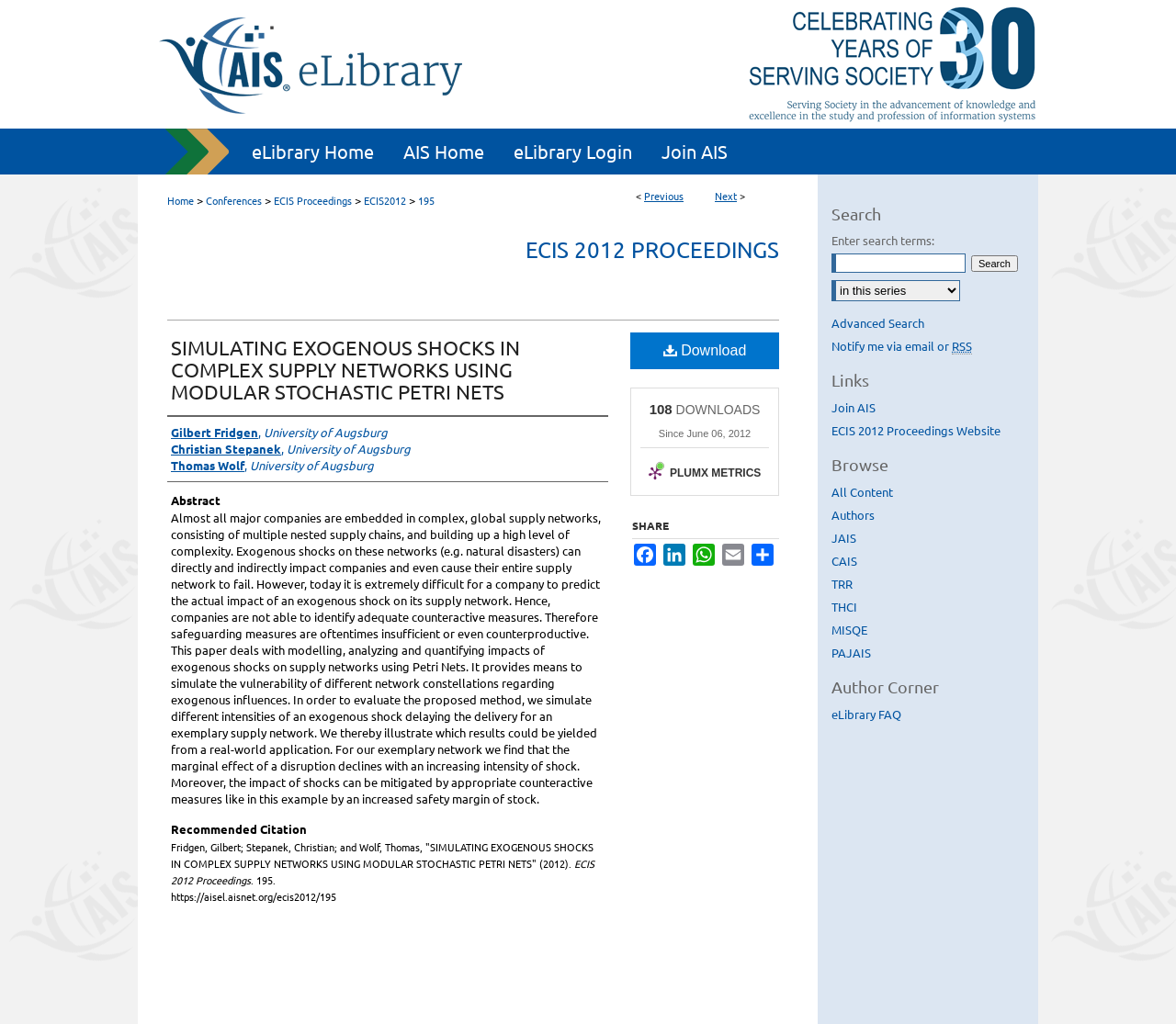Can you specify the bounding box coordinates for the region that should be clicked to fulfill this instruction: "Download the paper".

[0.536, 0.325, 0.662, 0.361]